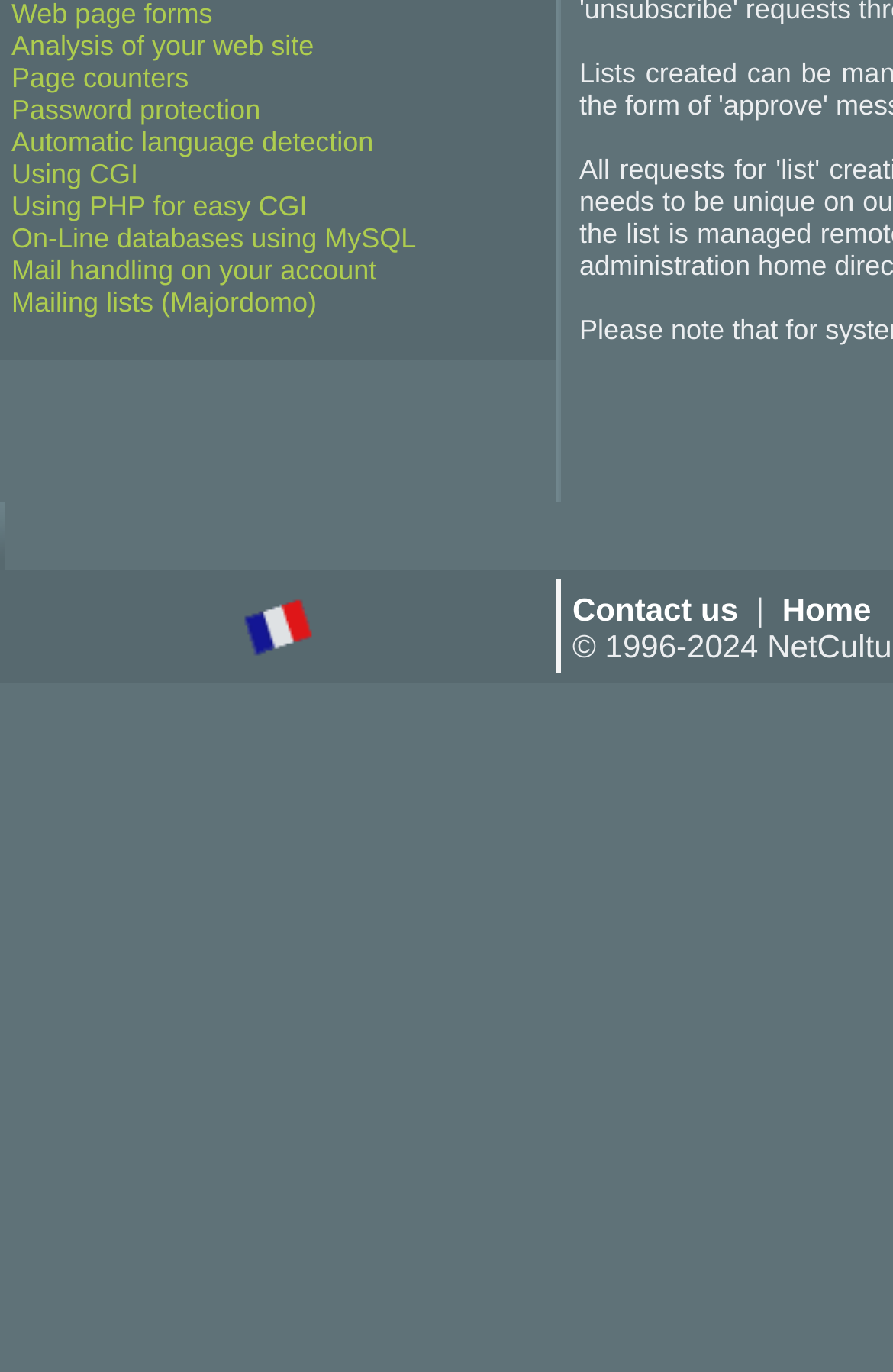Find the bounding box coordinates of the UI element according to this description: "Page counters".

[0.013, 0.045, 0.211, 0.068]